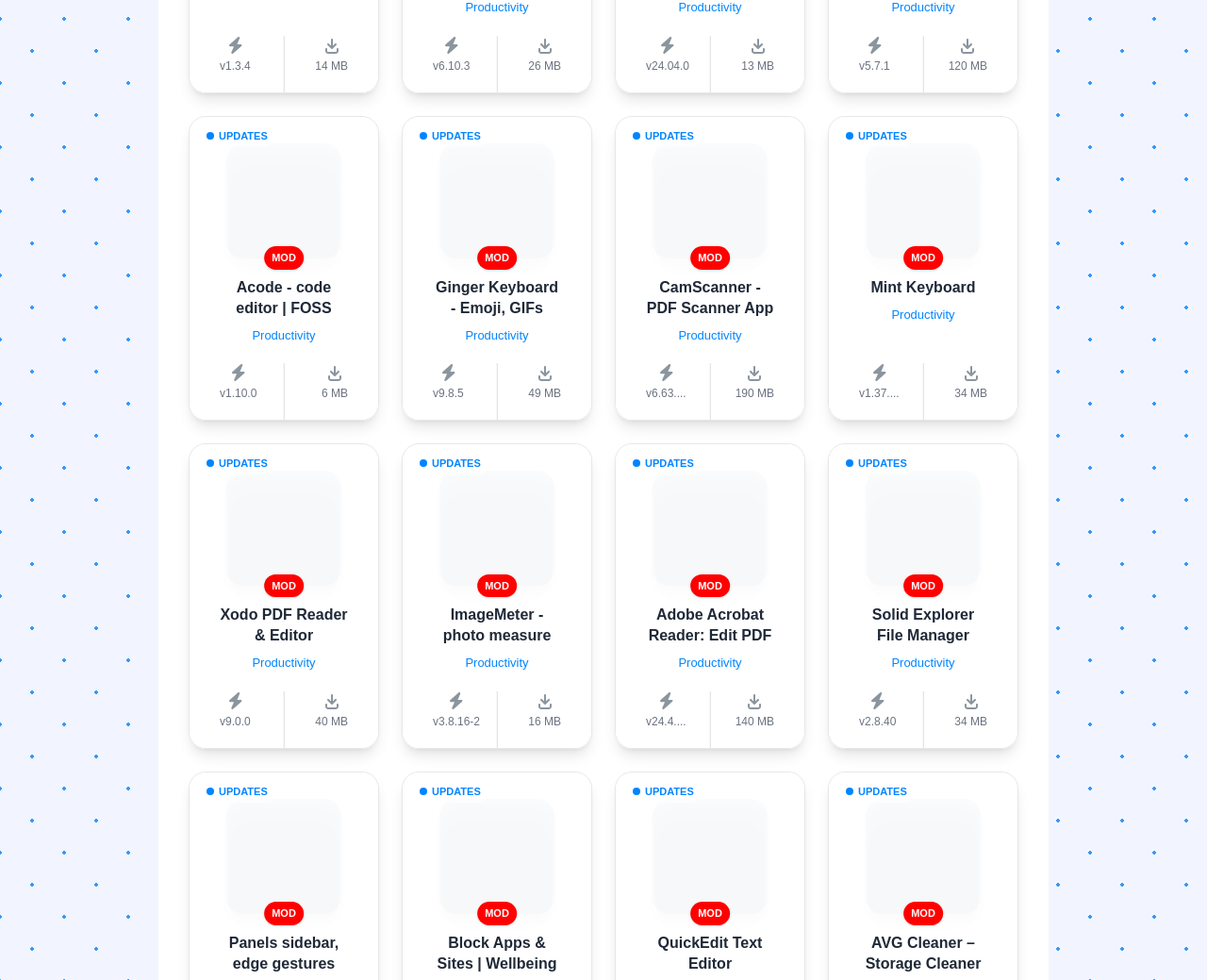Pinpoint the bounding box coordinates of the clickable area necessary to execute the following instruction: "View Acode - code editor | FOSS". The coordinates should be given as four float numbers between 0 and 1, namely [left, top, right, bottom].

[0.196, 0.284, 0.275, 0.322]